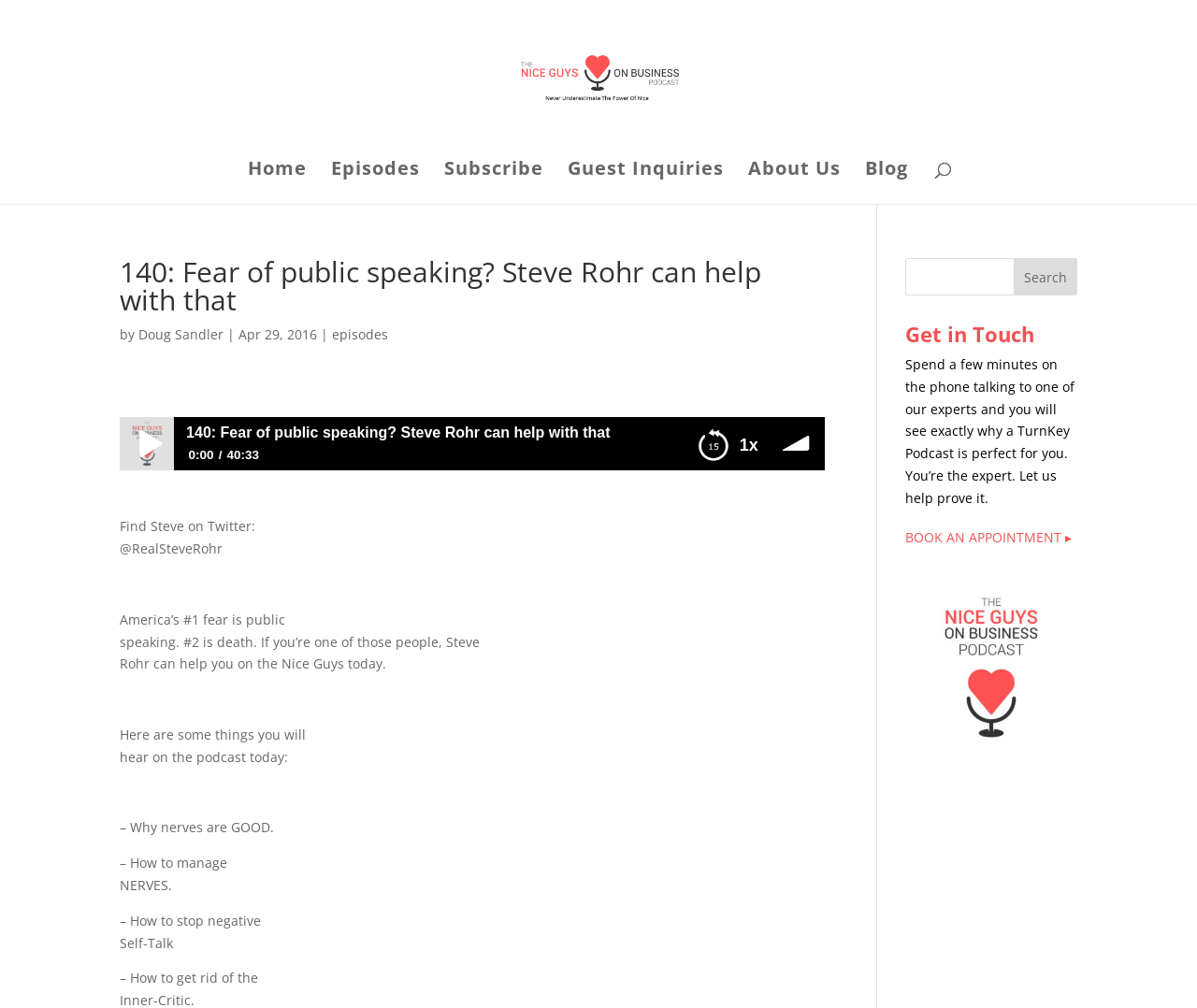What is the purpose of the 'BOOK AN APPOINTMENT' button?
Give a detailed and exhaustive answer to the question.

The purpose of the 'BOOK AN APPOINTMENT' button is to allow users to book an appointment with one of the experts as indicated by the text 'Spend a few minutes on the phone talking to one of our experts and you will see exactly why a TurnKey Podcast is perfect for you.'